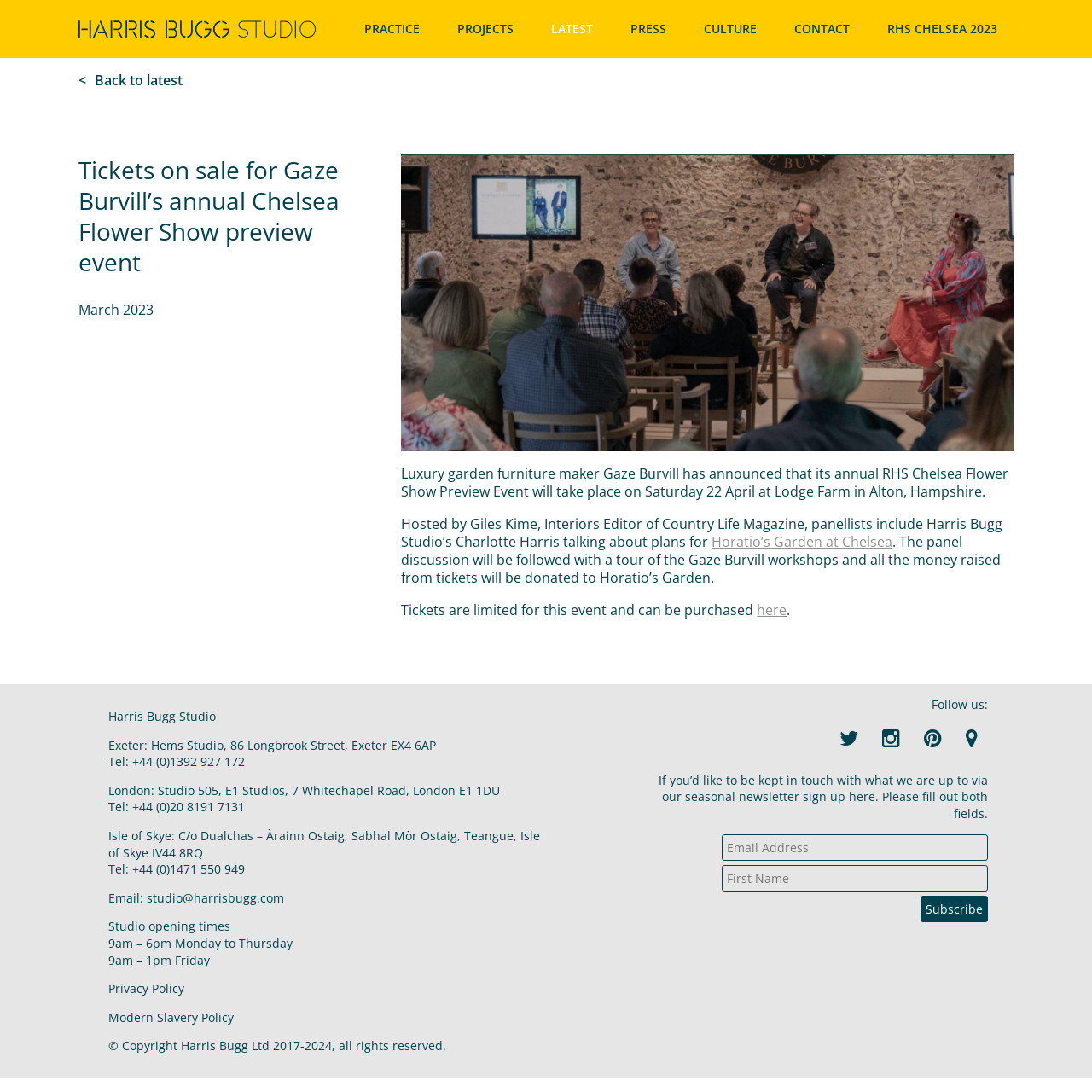Answer the question below using just one word or a short phrase: 
How can one purchase tickets for the RHS Chelsea Flower Show Preview Event?

Here